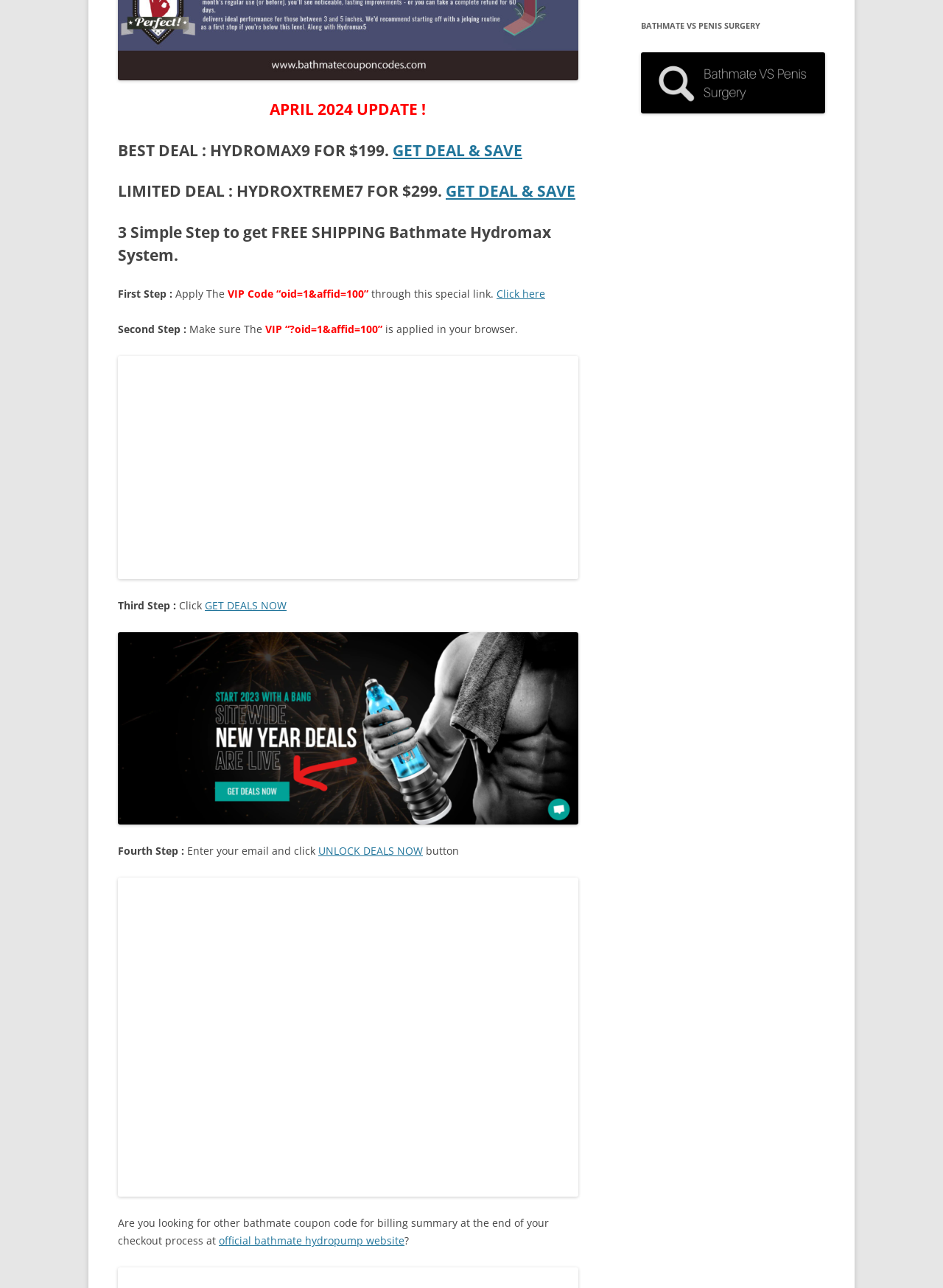Determine the bounding box for the UI element that matches this description: "Click here".

[0.527, 0.222, 0.578, 0.233]